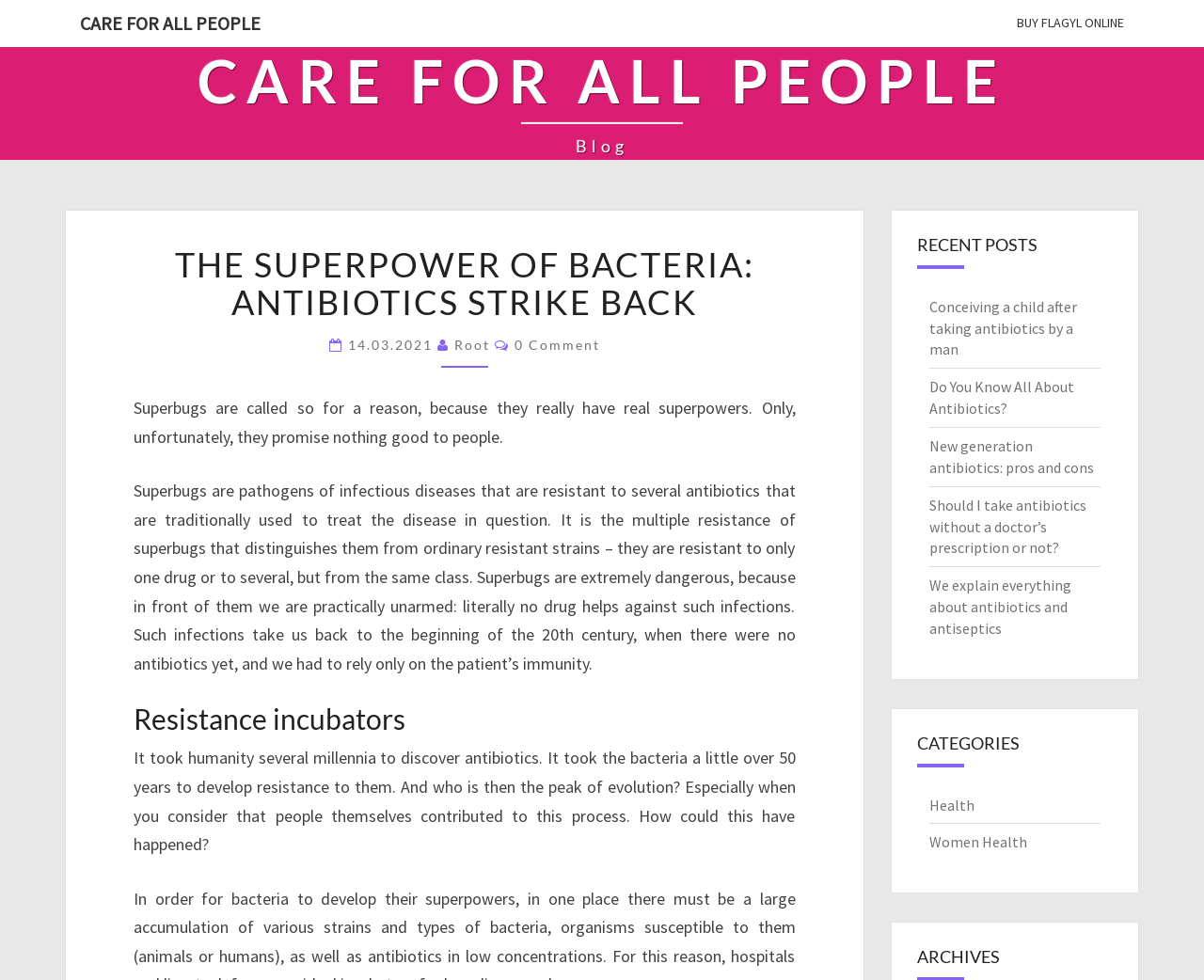Produce a meticulous description of the webpage.

The webpage is about the topic of antibiotics and bacteria, with a focus on the "superpower" of bacteria and the issue of antibiotic resistance. At the top of the page, there are two prominent links: "CARE FOR ALL PEOPLE" on the left and "BUY FLAGYL ONLINE" on the right. Below these links, there is a section with a heading "CARE FOR ALL PEOPLE" and a subheading "Blog".

The main content of the page is divided into several sections. The first section has a heading "THE SUPERPOWER OF BACTERIA: ANTIBIOTICS STRIKE BACK" and features a brief introduction to the topic of superbugs and antibiotic resistance. This is followed by a section with a heading "Resistance incubators" and a block of text that discusses the rapid development of antibiotic resistance in bacteria.

To the right of the main content, there are three columns of links. The top column is headed "RECENT POSTS" and features five links to articles on related topics, such as conceiving a child after taking antibiotics and the pros and cons of new generation antibiotics. The middle column is headed "CATEGORIES" and features two links to categories: "Health" and "Women Health". The bottom column is headed "ARCHIVES" and does not contain any links.

Throughout the page, there are several icons and graphics, including a calendar icon next to a date "14.03.2021" and a comments icon with a count of "0 Comment". The overall layout of the page is organized and easy to navigate, with clear headings and concise text.